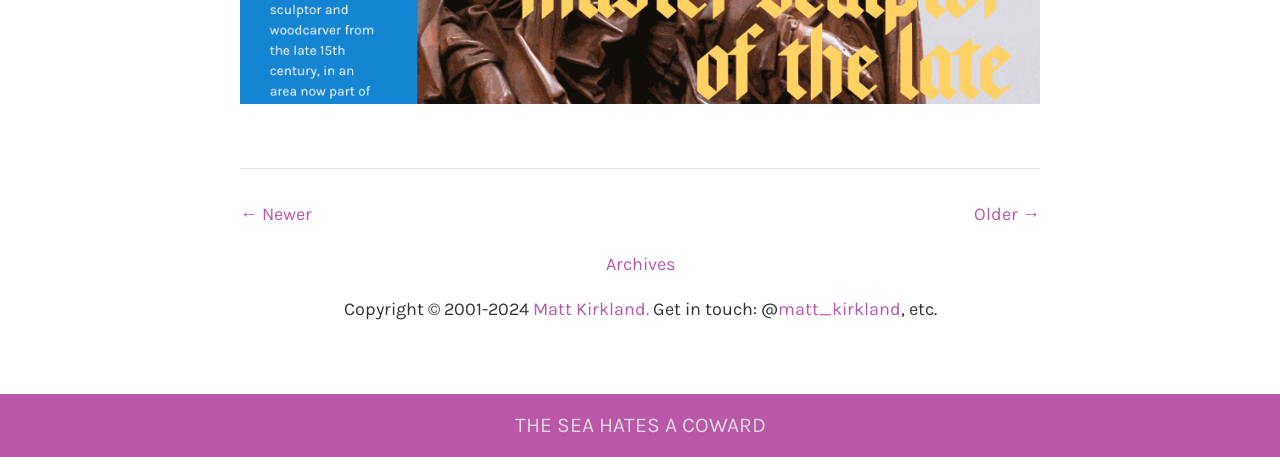Using the element description: "Matt Kirkland.", determine the bounding box coordinates. The coordinates should be in the format [left, top, right, bottom], with values between 0 and 1.

[0.416, 0.651, 0.507, 0.699]